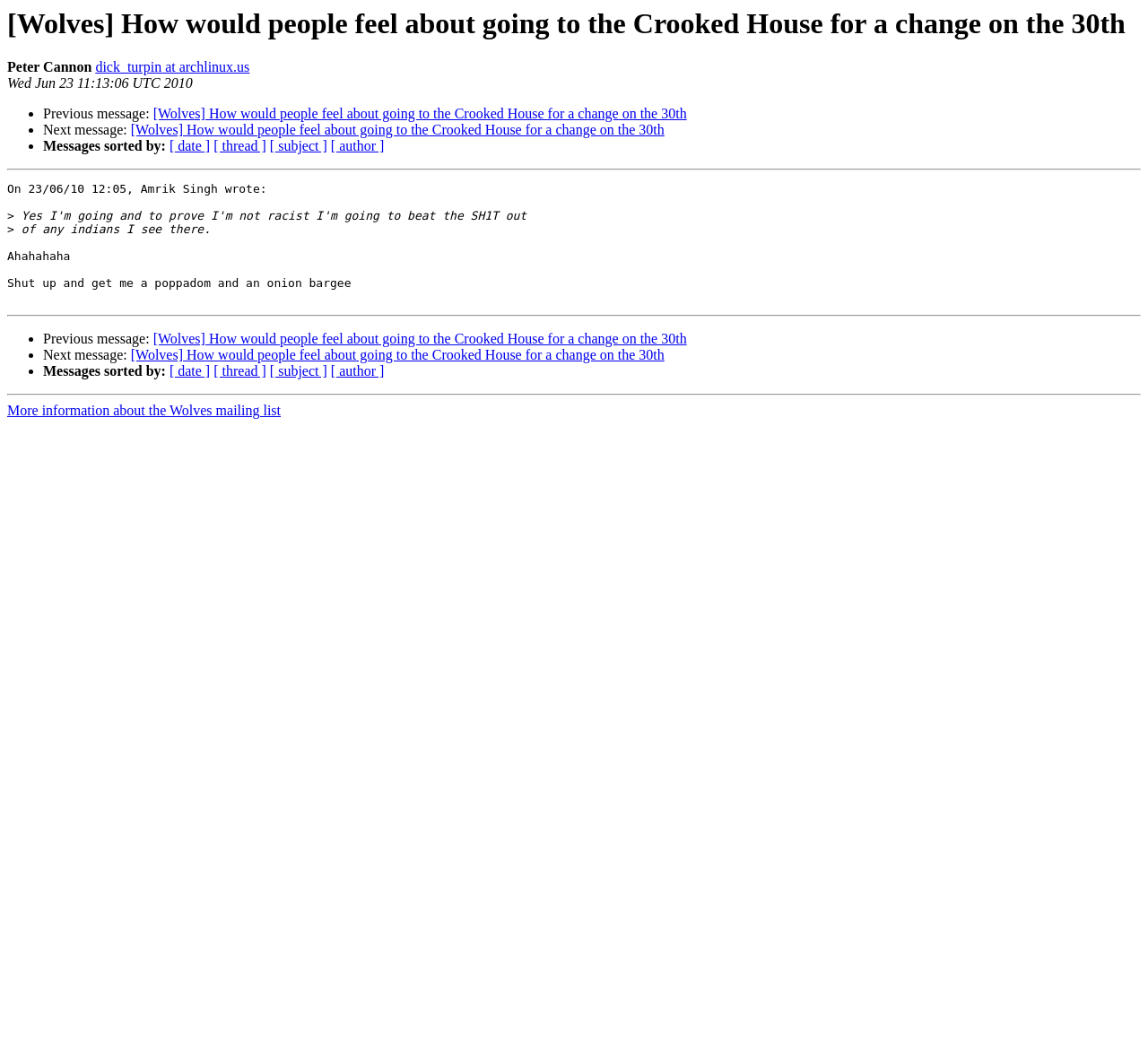Provide a short answer using a single word or phrase for the following question: 
How many separators are there on the webpage?

3